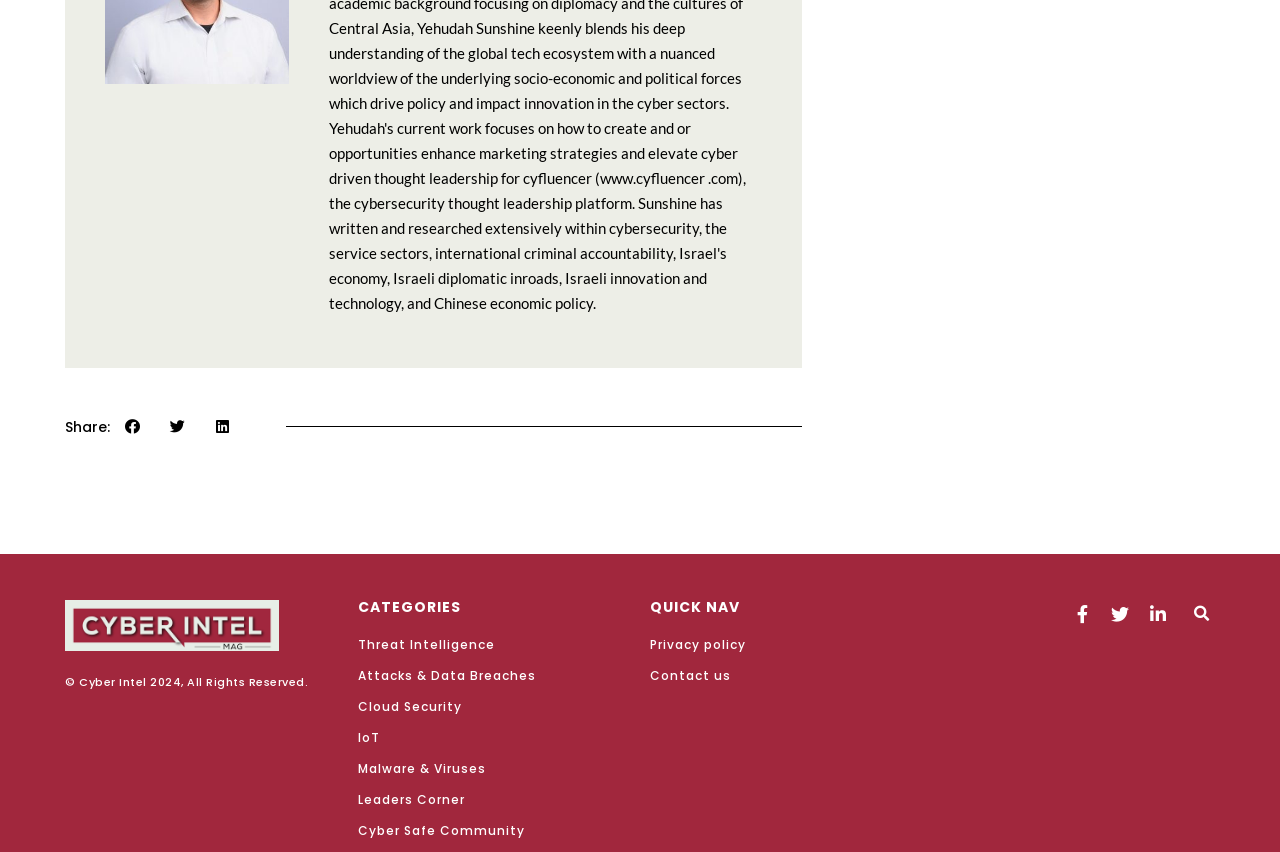Determine the bounding box of the UI component based on this description: "aria-label="Share on linkedin"". The bounding box coordinates should be four float values between 0 and 1, i.e., [left, top, right, bottom].

[0.156, 0.492, 0.191, 0.509]